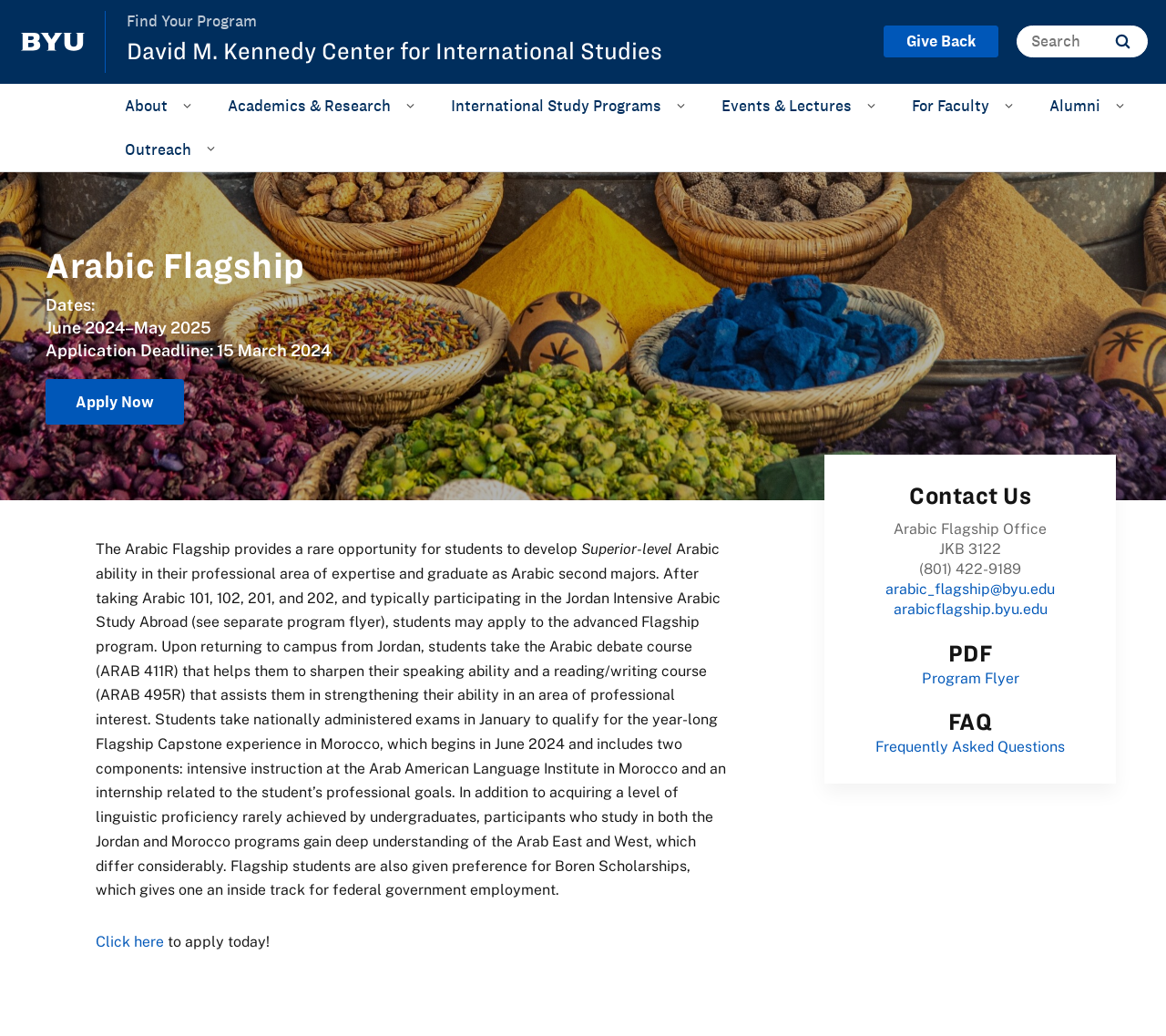Locate the bounding box coordinates of the element that needs to be clicked to carry out the instruction: "Search for a program". The coordinates should be given as four float numbers ranging from 0 to 1, i.e., [left, top, right, bottom].

[0.872, 0.025, 0.984, 0.056]